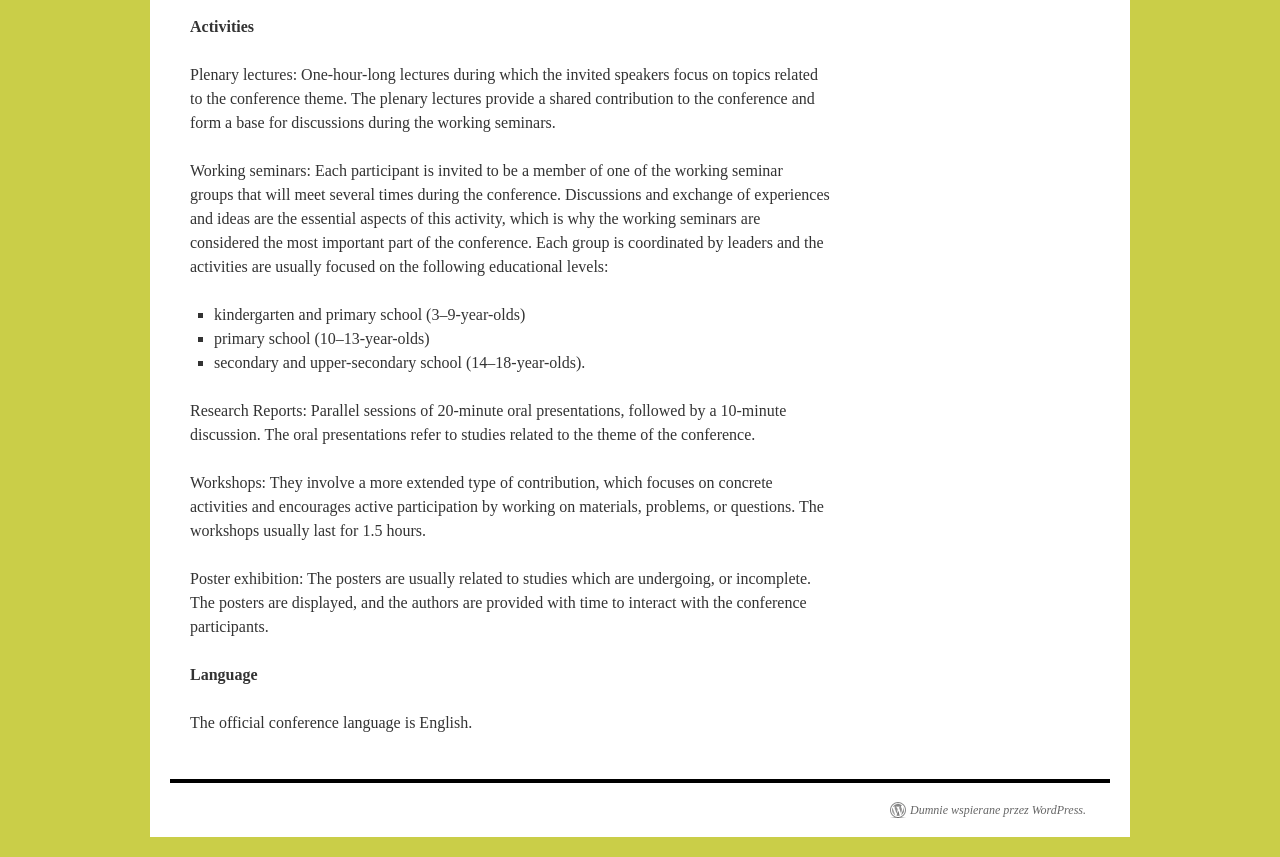How long do the workshops usually last?
Please provide a comprehensive and detailed answer to the question.

According to the webpage, the workshops usually last for 1.5 hours. This information is mentioned in the description of the workshops activity.